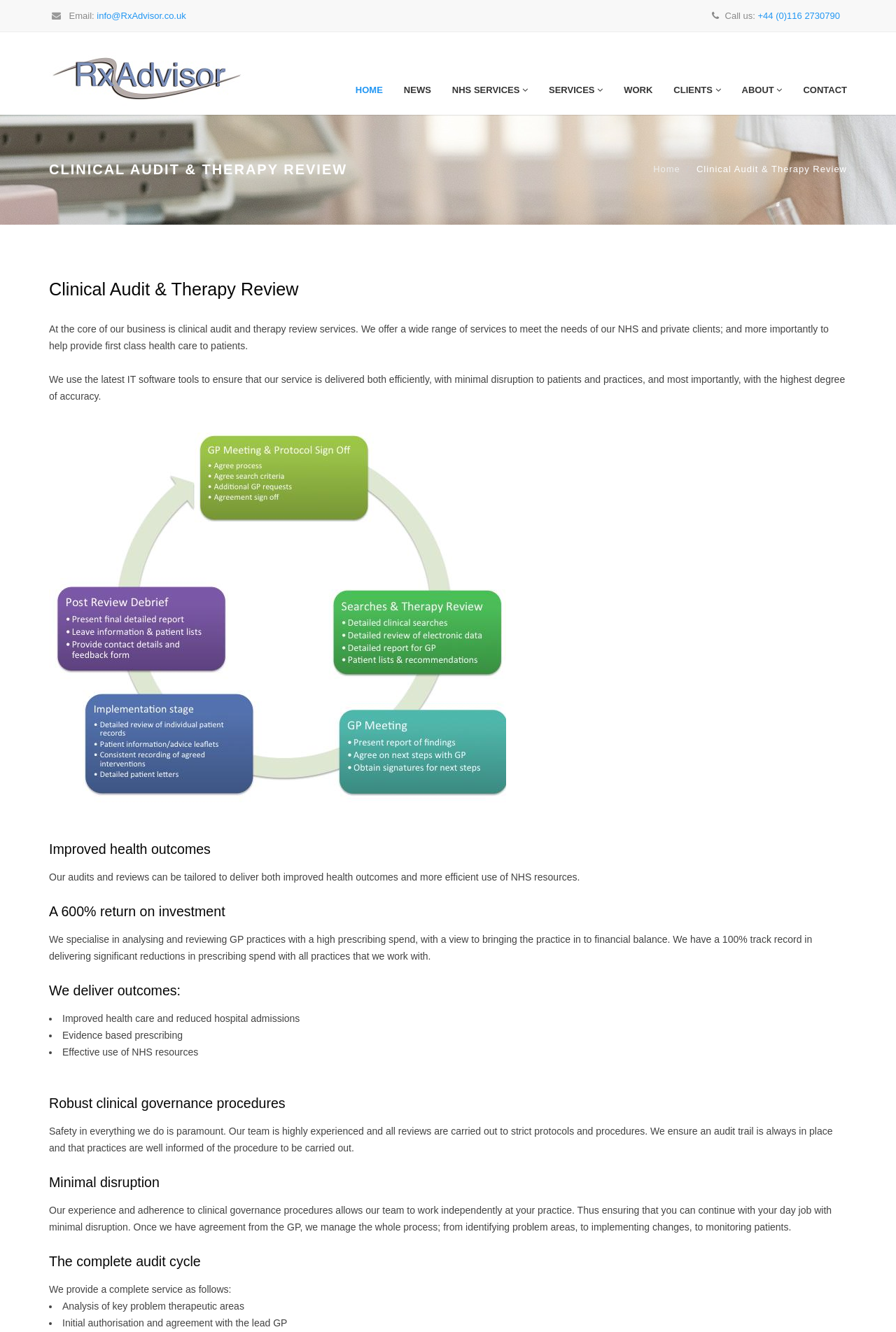Specify the bounding box coordinates of the element's area that should be clicked to execute the given instruction: "Learn more about Clinical Audit & Therapy Review". The coordinates should be four float numbers between 0 and 1, i.e., [left, top, right, bottom].

[0.055, 0.12, 0.488, 0.135]